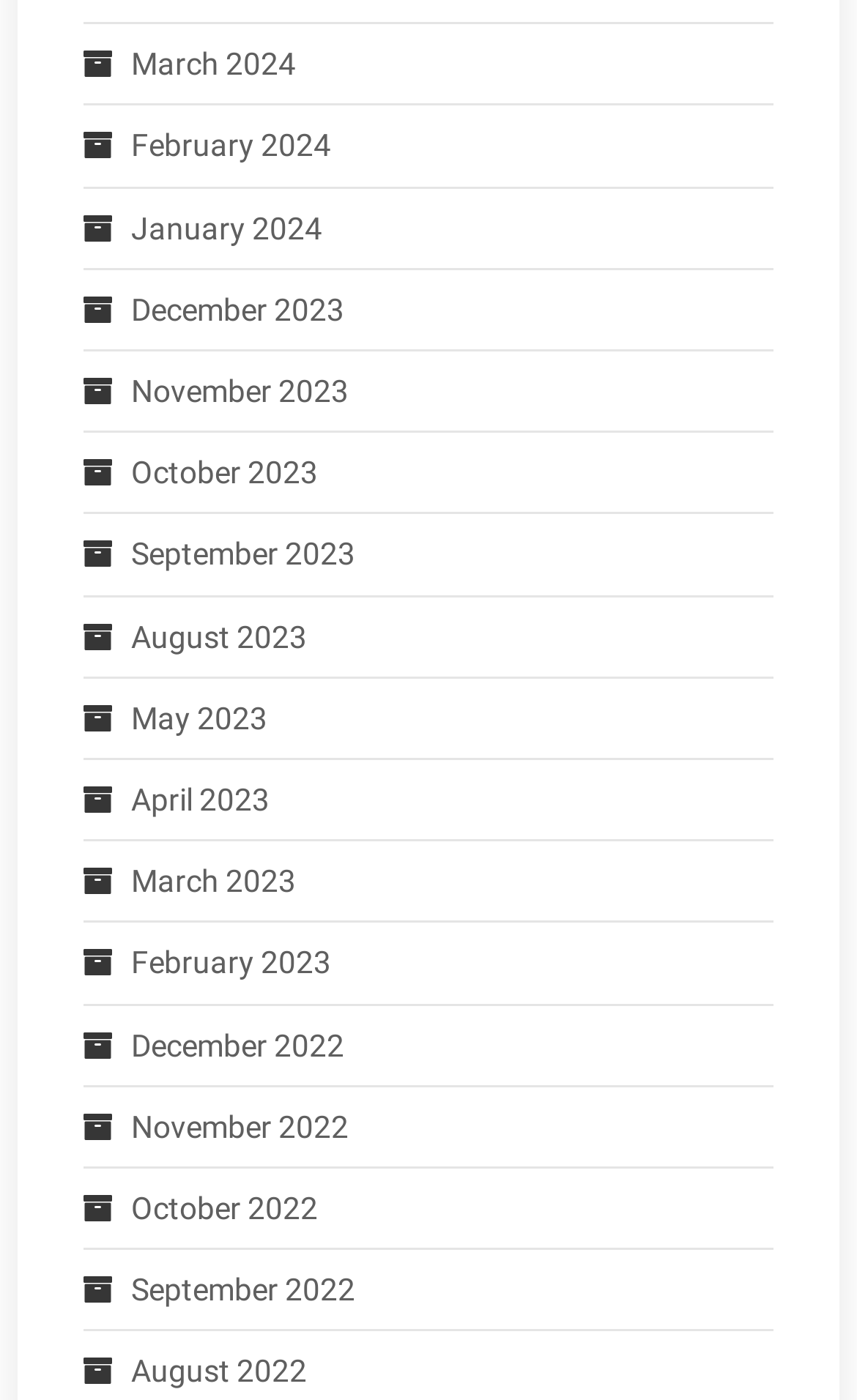Locate the bounding box coordinates of the clickable area to execute the instruction: "View March 2024". Provide the coordinates as four float numbers between 0 and 1, represented as [left, top, right, bottom].

[0.097, 0.026, 0.346, 0.066]